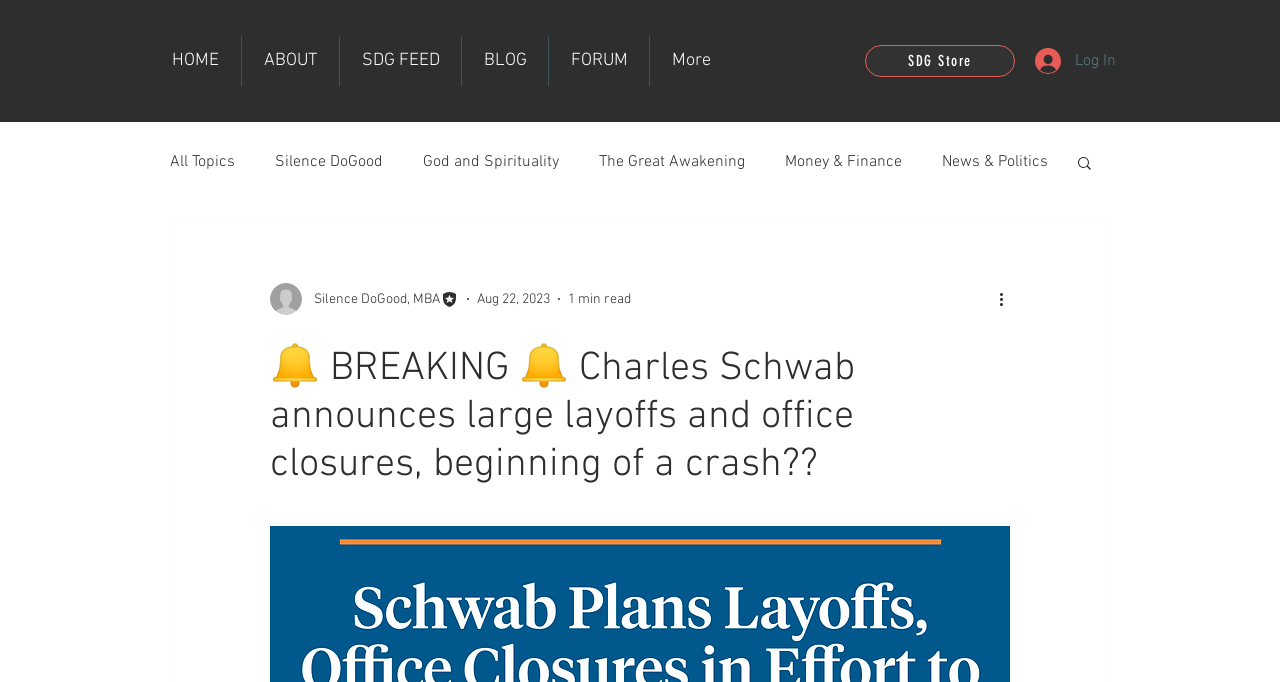Please specify the bounding box coordinates of the element that should be clicked to execute the given instruction: 'Click on the 'HOME' link'. Ensure the coordinates are four float numbers between 0 and 1, expressed as [left, top, right, bottom].

[0.117, 0.053, 0.188, 0.126]